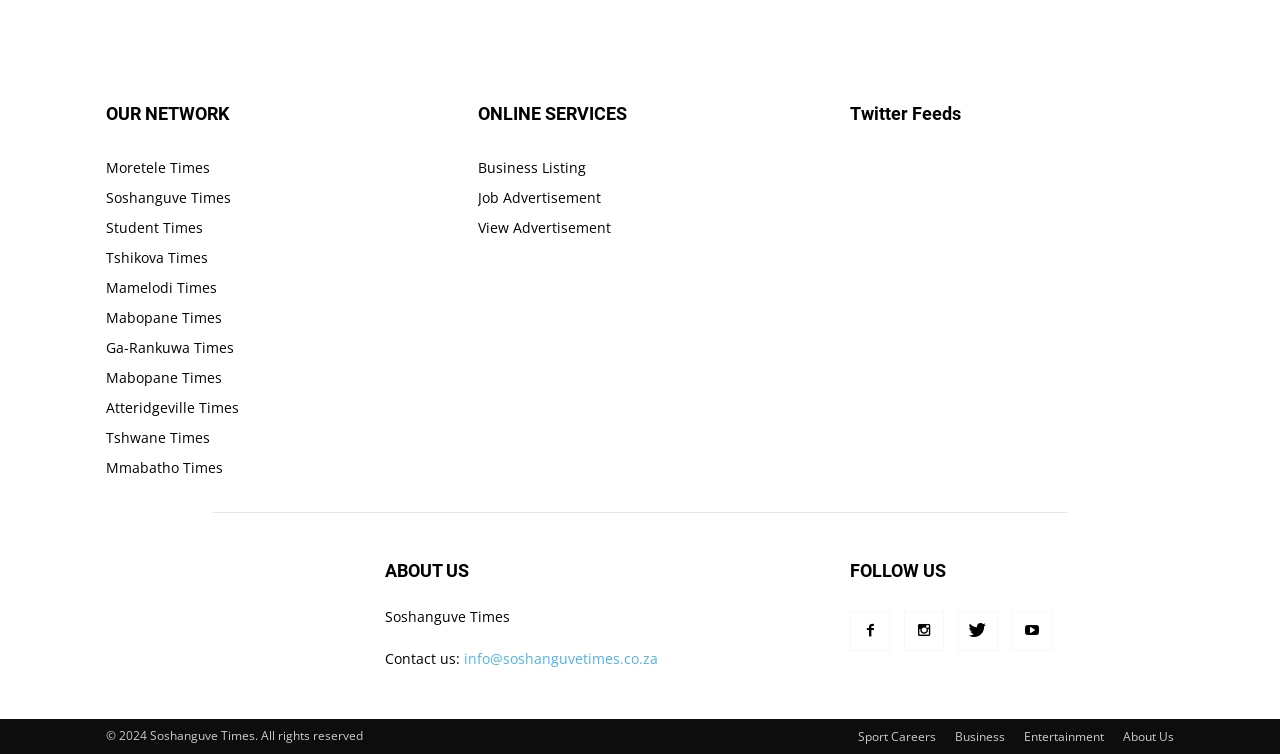Bounding box coordinates are given in the format (top-left x, top-left y, bottom-right x, bottom-right y). All values should be floating point numbers between 0 and 1. Provide the bounding box coordinate for the UI element described as: Business

[0.746, 0.965, 0.785, 0.989]